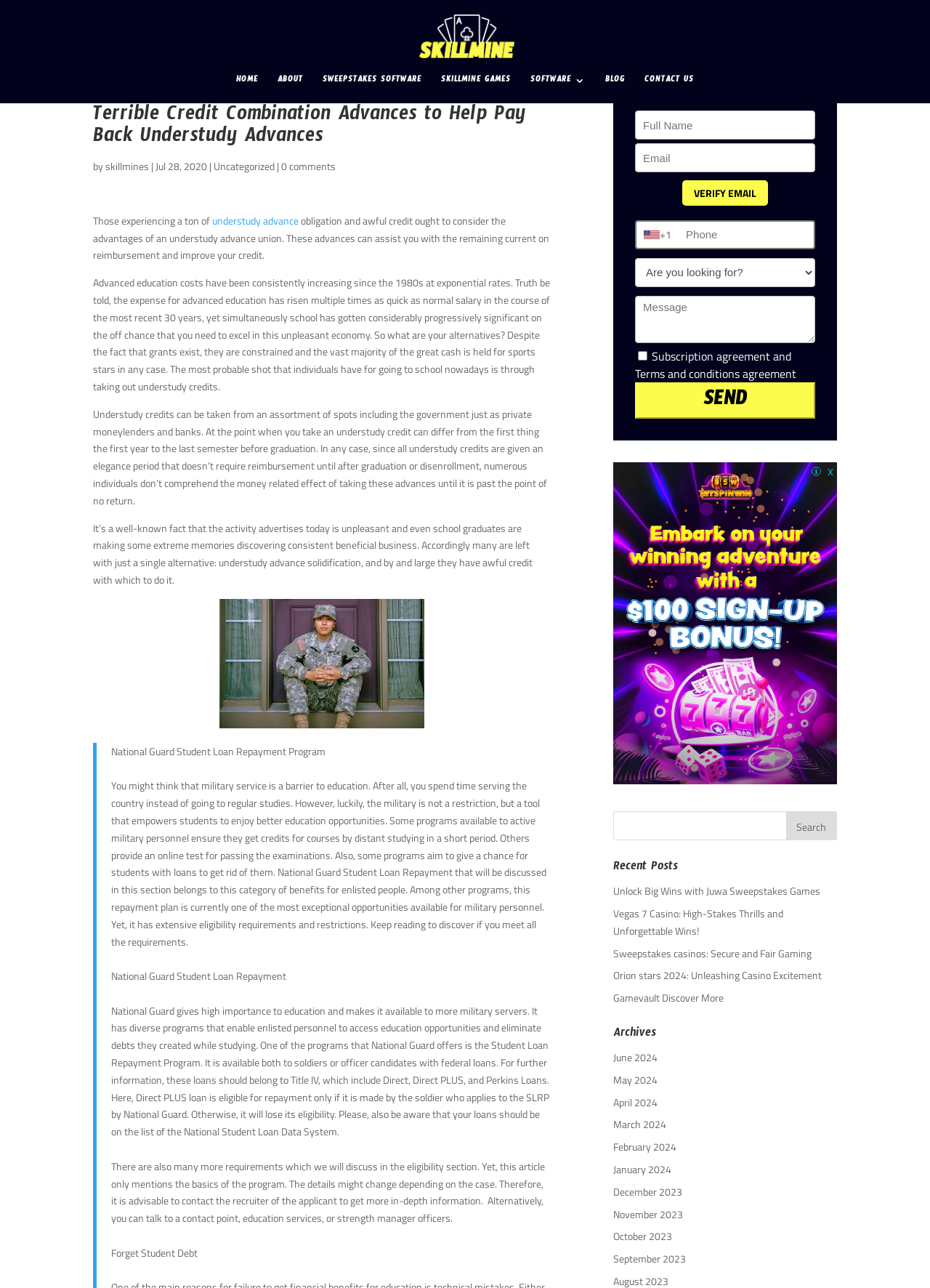Please determine the heading text of this webpage.

Terrible Credit Combination Advances to Help Pay Back Understudy Advances